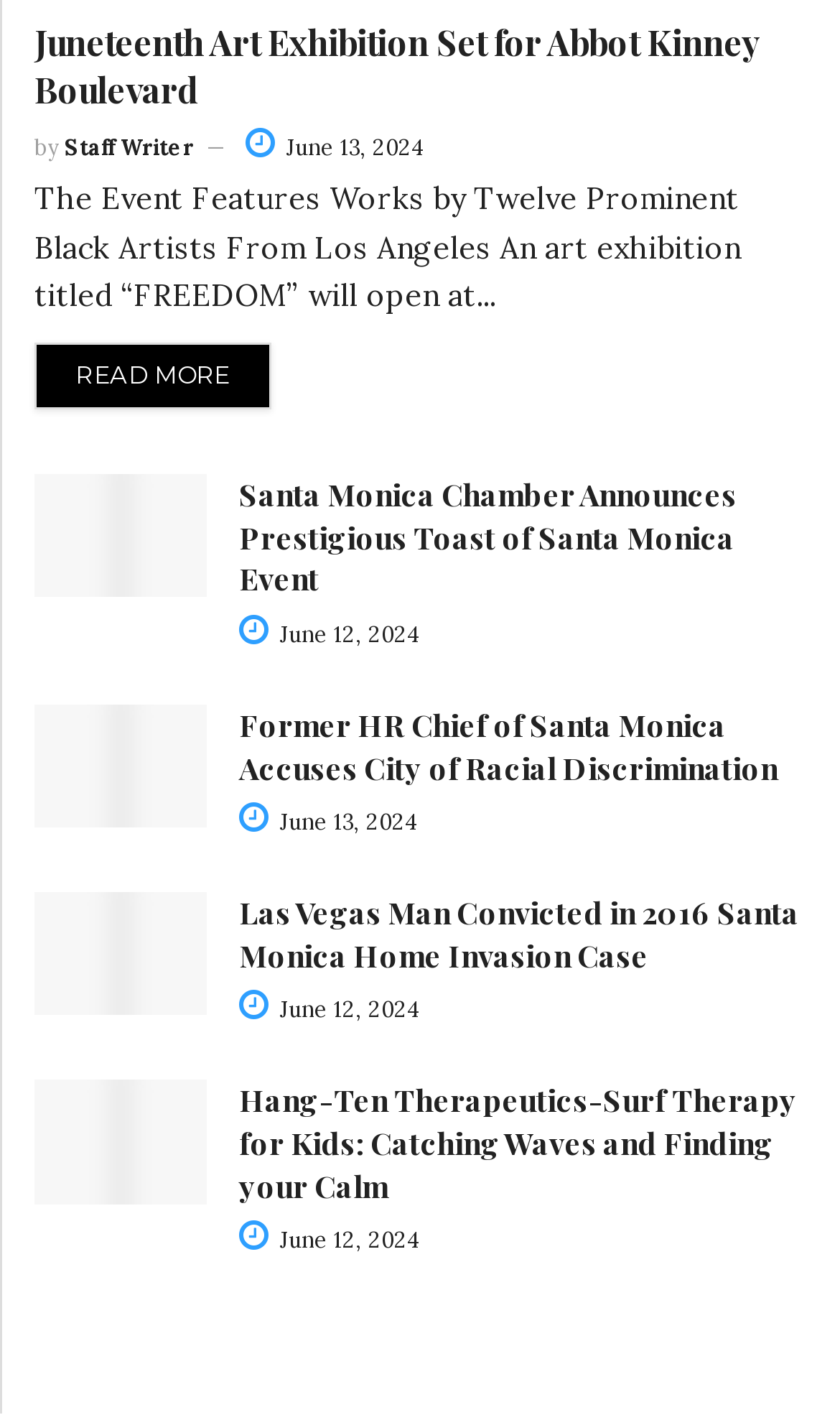Determine the bounding box coordinates of the UI element that matches the following description: "June 13, 2024". The coordinates should be four float numbers between 0 and 1 in the format [left, top, right, bottom].

[0.285, 0.569, 0.497, 0.589]